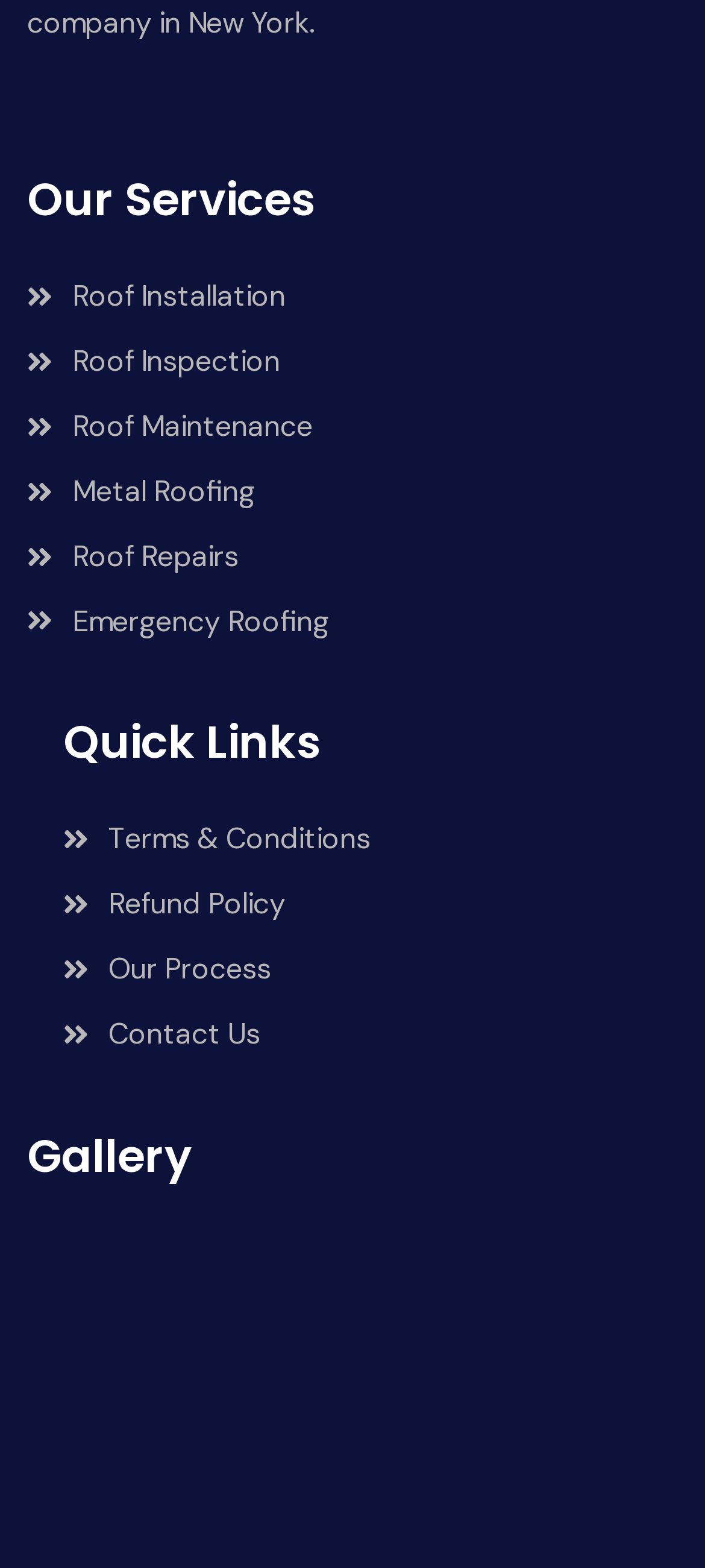Using the information in the image, could you please answer the following question in detail:
How many images are displayed in the 'Gallery' section?

There are three links with images in the 'Gallery' section, each showcasing a different aspect of the company's roofing services.